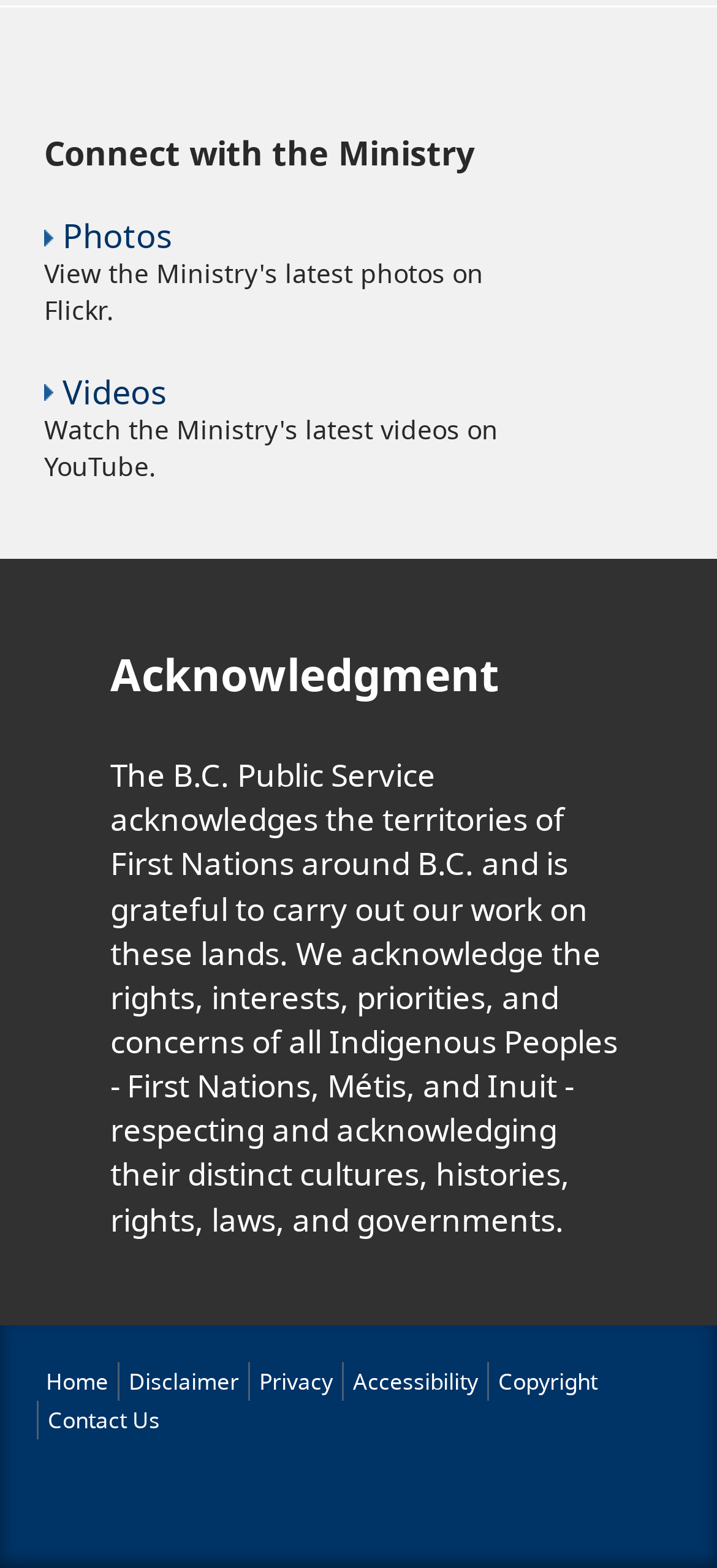Respond with a single word or short phrase to the following question: 
How many headings are there on the page?

4